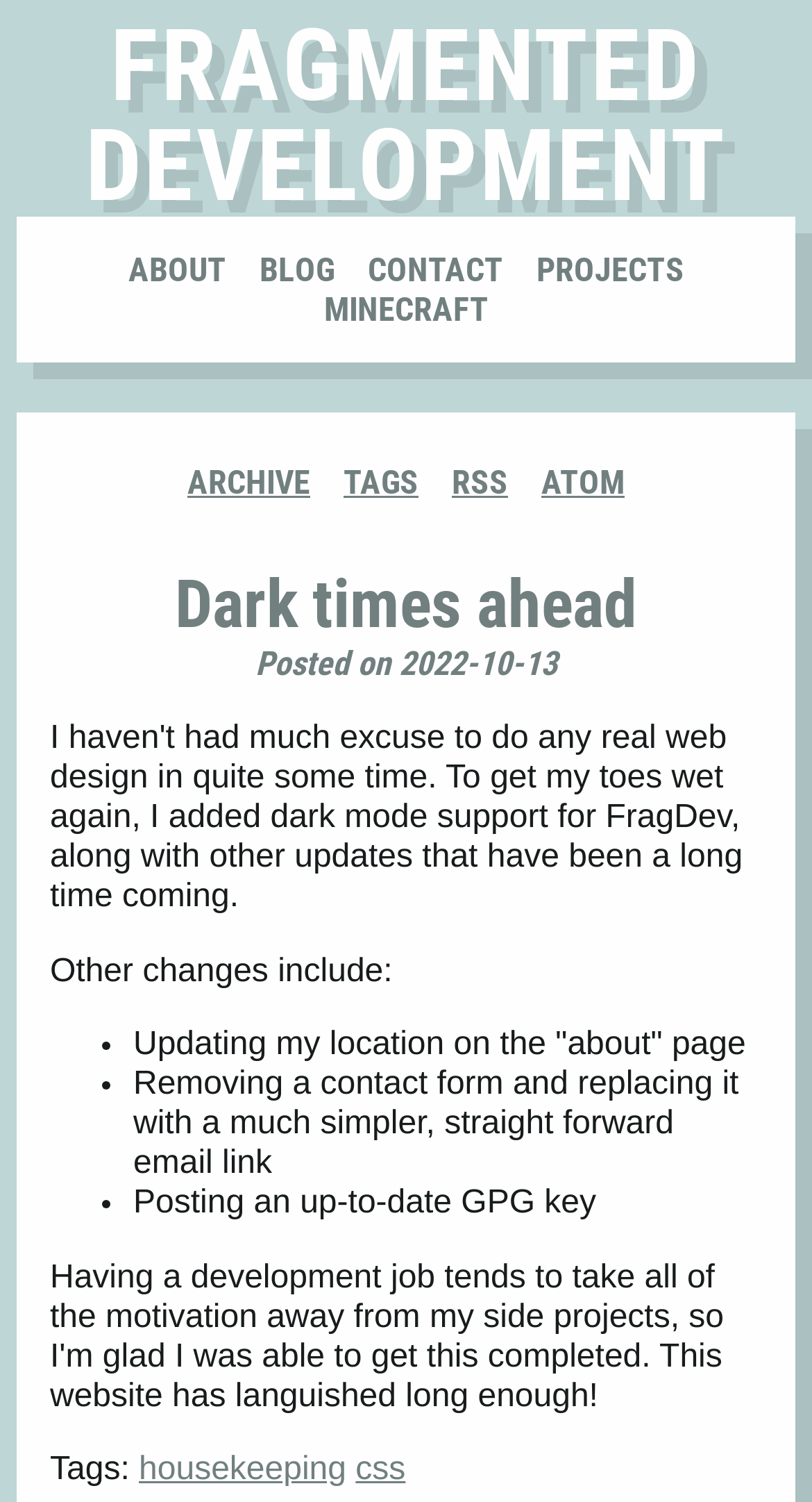Determine the bounding box coordinates in the format (top-left x, top-left y, bottom-right x, bottom-right y). Ensure all values are floating point numbers between 0 and 1. Identify the bounding box of the UI element described by: Fragmented Development

[0.105, 0.004, 0.895, 0.15]